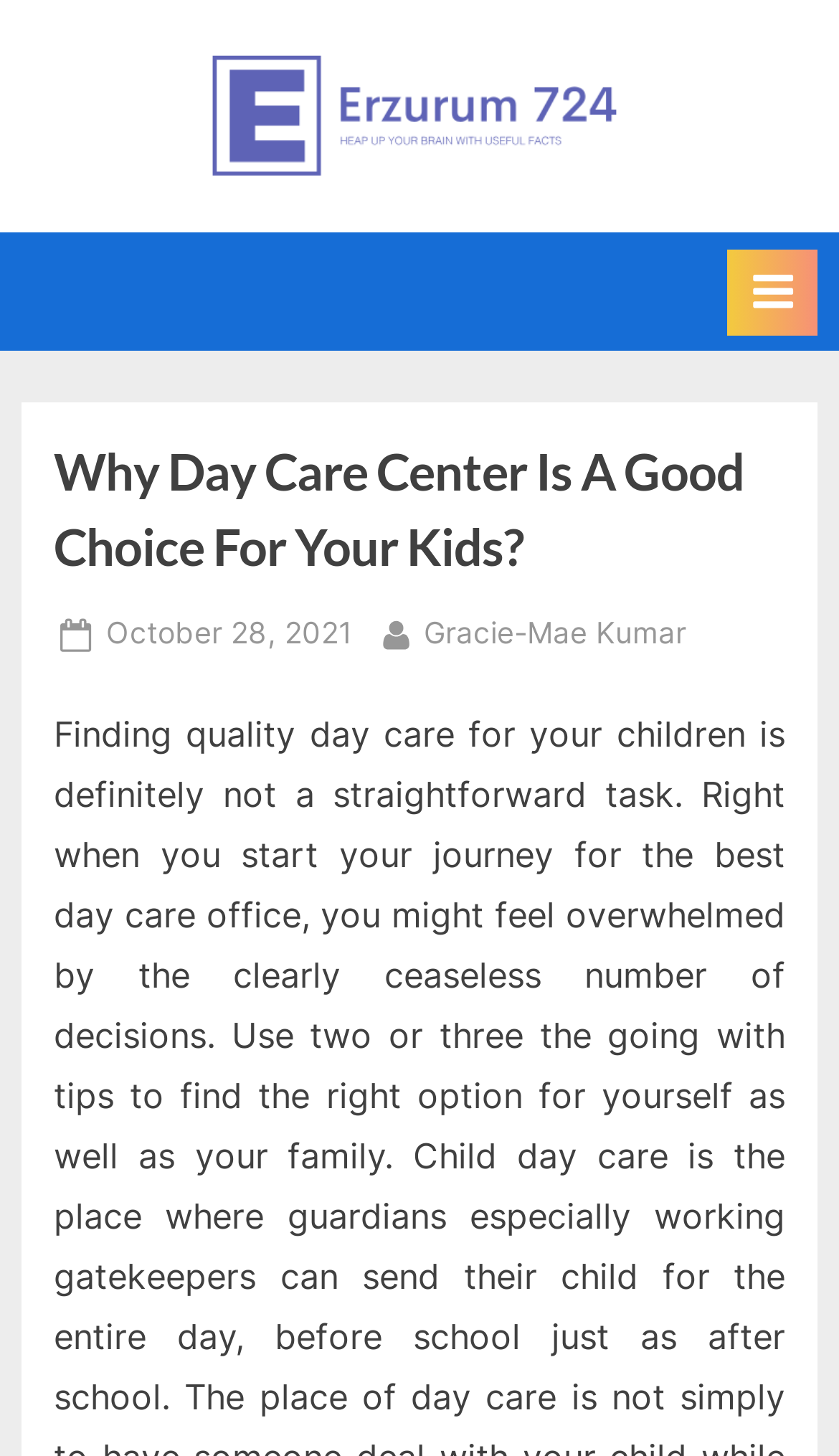When was the article posted?
Using the image provided, answer with just one word or phrase.

October 28, 2021